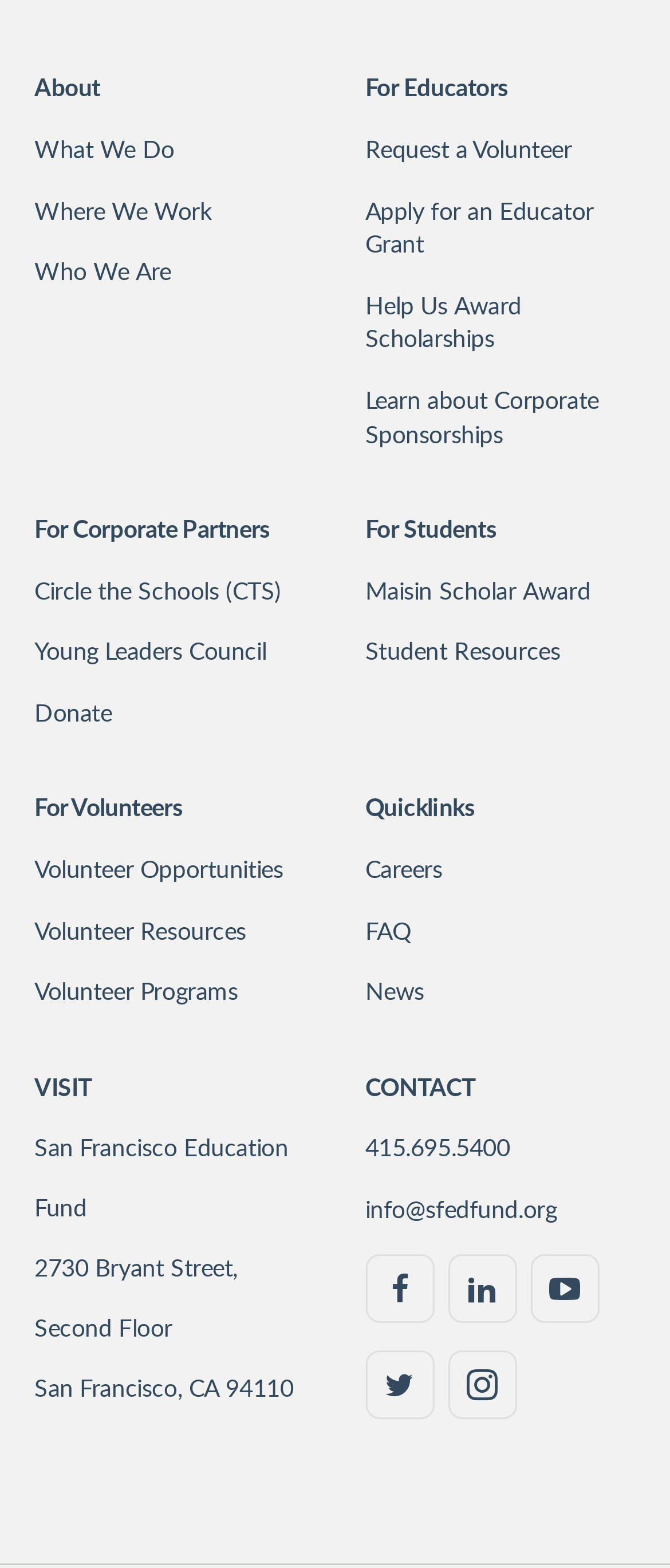Specify the bounding box coordinates of the region I need to click to perform the following instruction: "Find out about educator grants". The coordinates must be four float numbers in the range of 0 to 1, i.e., [left, top, right, bottom].

[0.545, 0.123, 0.949, 0.166]